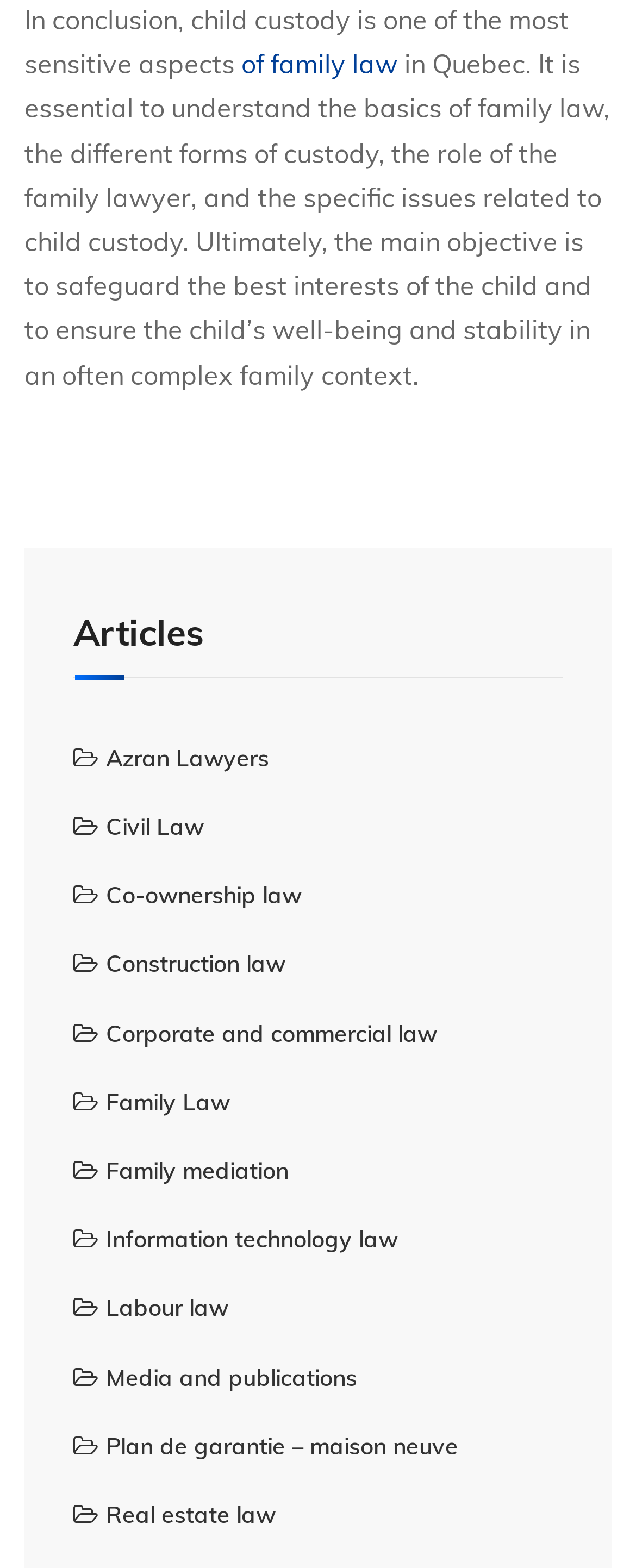What is the purpose of the links on this webpage?
Can you provide a detailed and comprehensive answer to the question?

The links on this webpage, such as 'Azran Lawyers', 'Civil Law', and 'Family Law', are likely provided to offer related articles or resources to the user, as they are categorized under the heading 'Articles'.